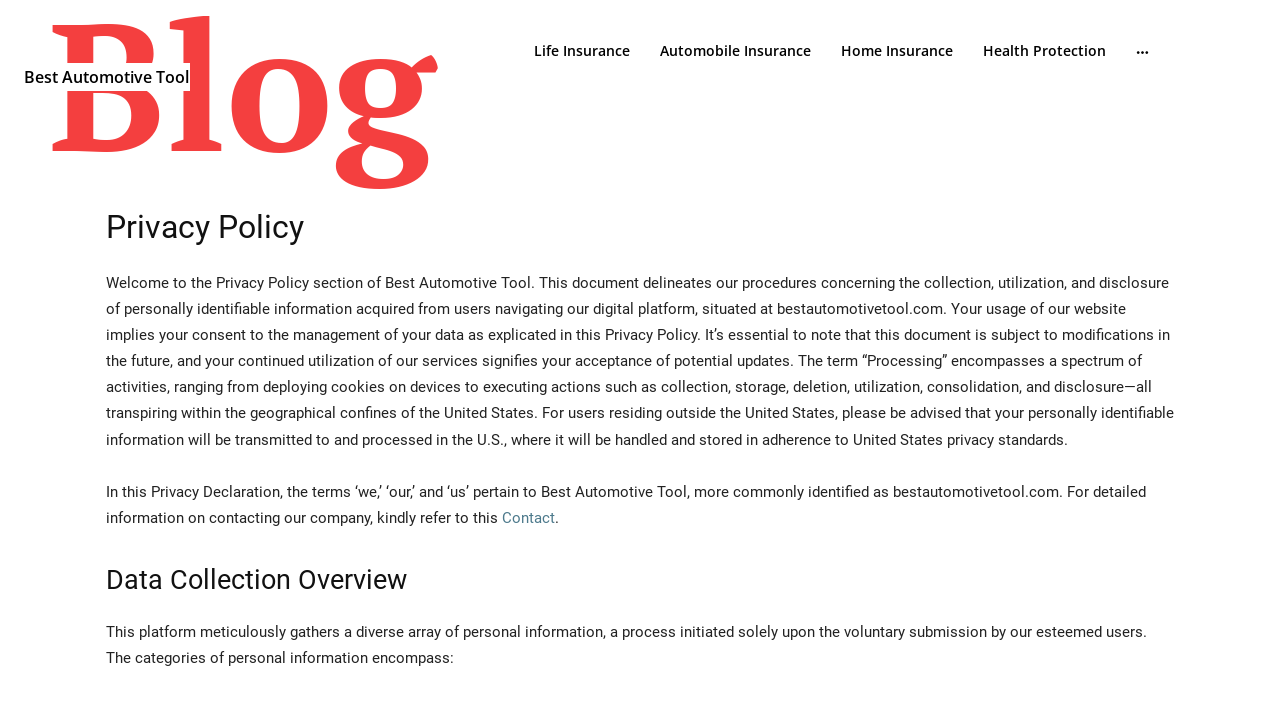What types of insurance are mentioned?
Please answer the question with a detailed response using the information from the screenshot.

The webpage has links to different types of insurance, including Life Insurance, Automobile Insurance, and Home Insurance, which can be found in the top section of the webpage.